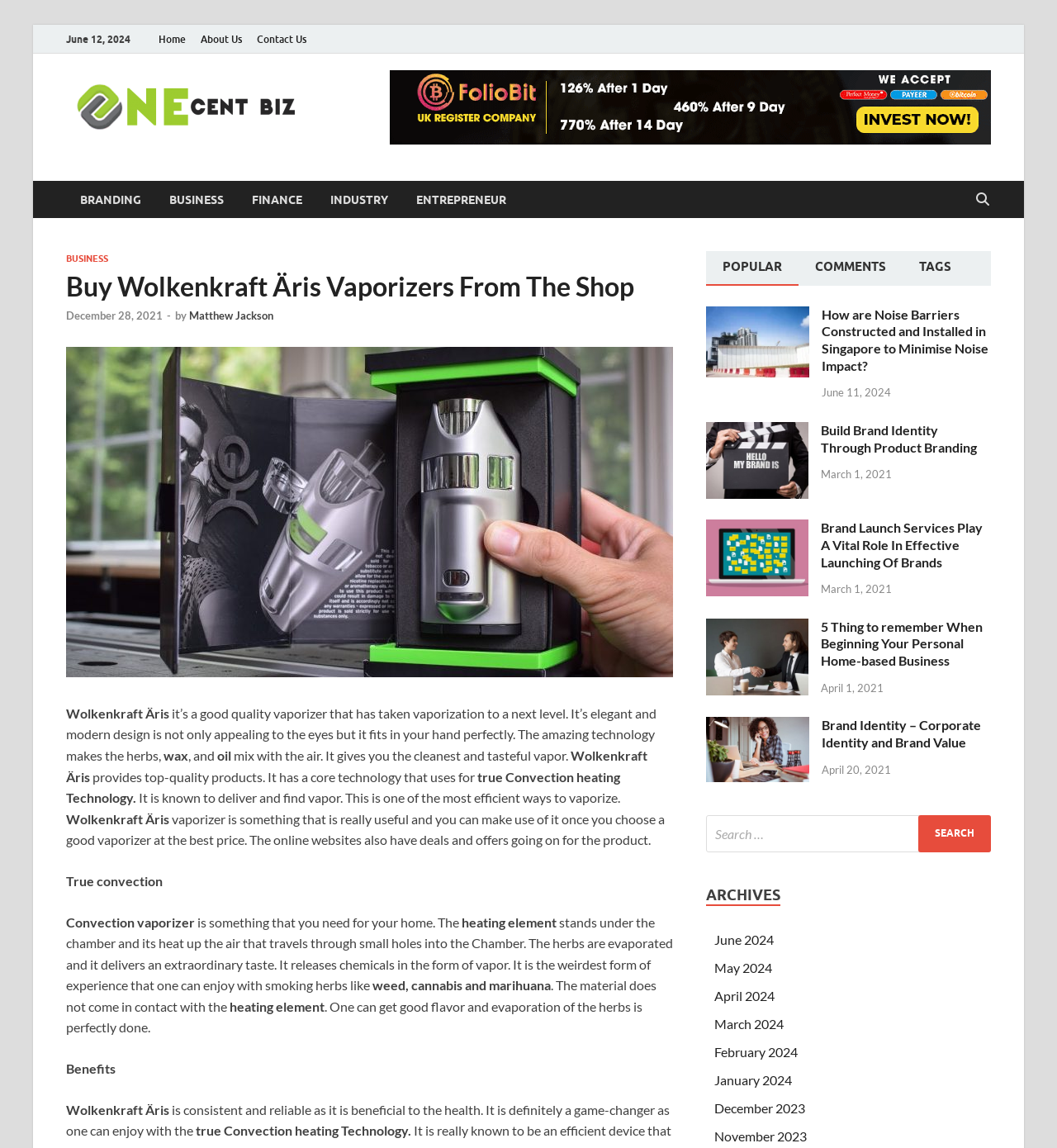Please find the bounding box coordinates of the element that must be clicked to perform the given instruction: "Click on the 'About Us' link". The coordinates should be four float numbers from 0 to 1, i.e., [left, top, right, bottom].

[0.183, 0.022, 0.236, 0.047]